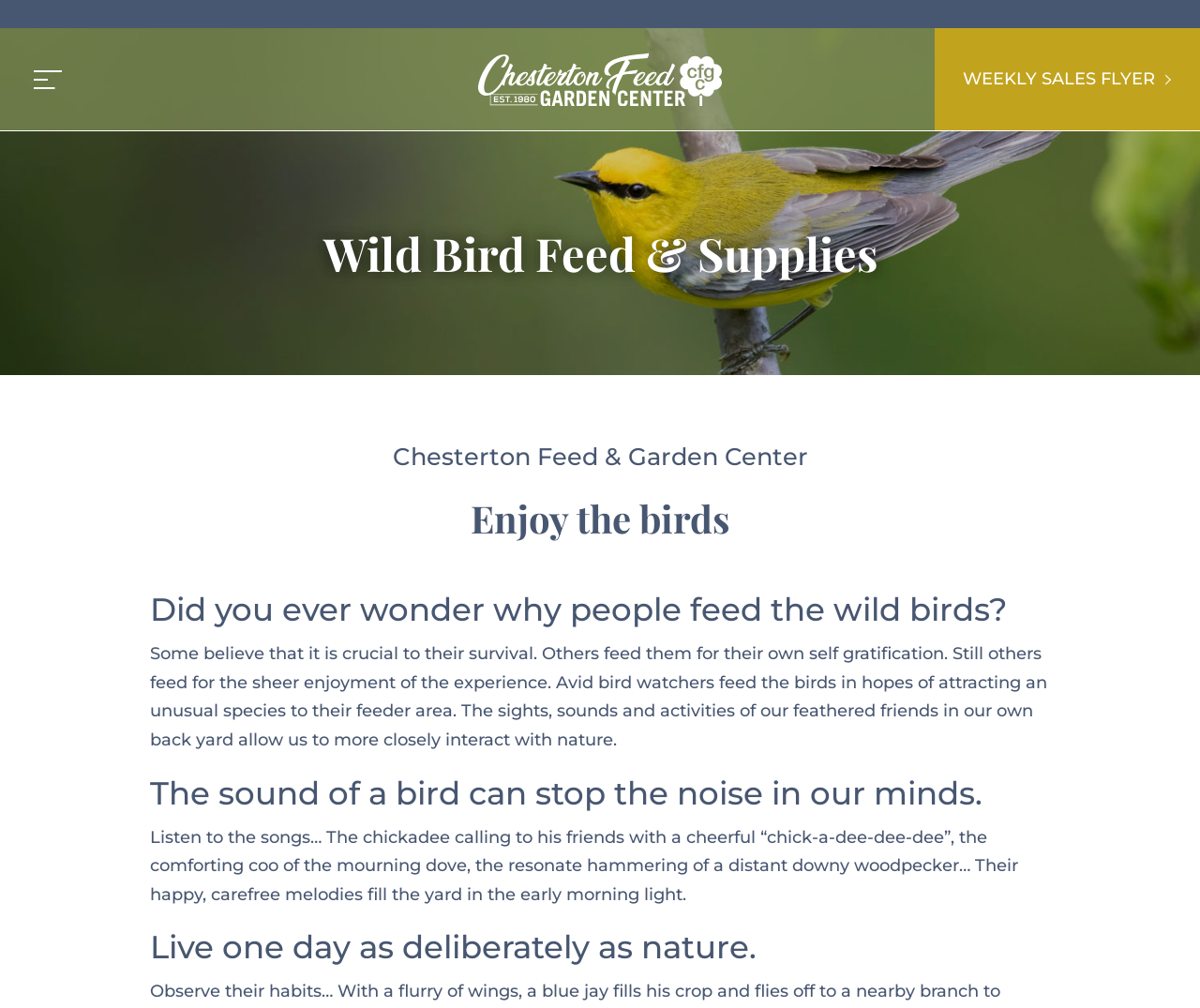Using floating point numbers between 0 and 1, provide the bounding box coordinates in the format (top-left x, top-left y, bottom-right x, bottom-right y). Locate the UI element described here: Weekly Sales Flyer

[0.779, 0.028, 1.0, 0.129]